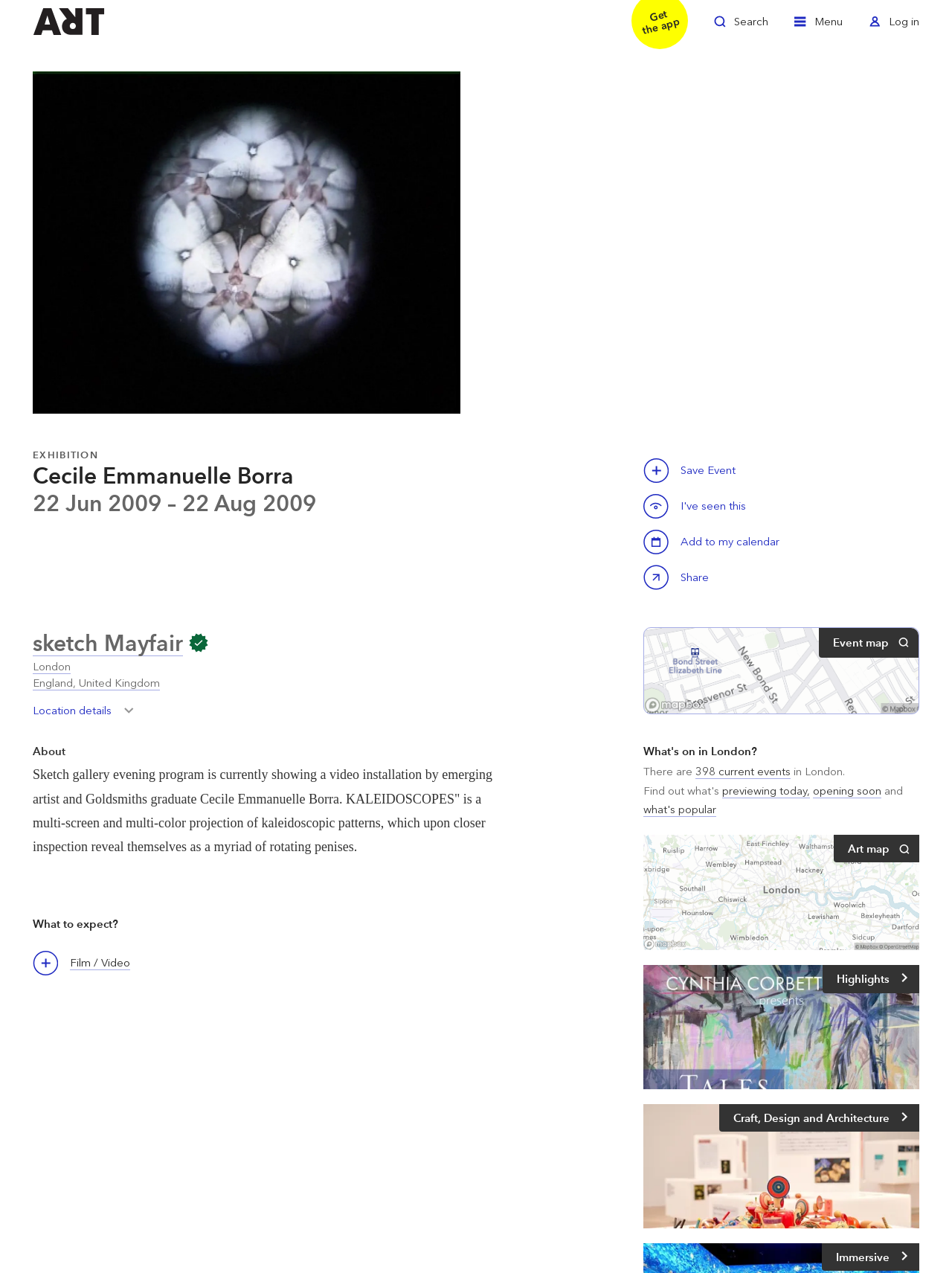Provide the bounding box coordinates of the HTML element described as: "aria-label="Zoom in"". The bounding box coordinates should be four float numbers between 0 and 1, i.e., [left, top, right, bottom].

[0.034, 0.056, 0.484, 0.325]